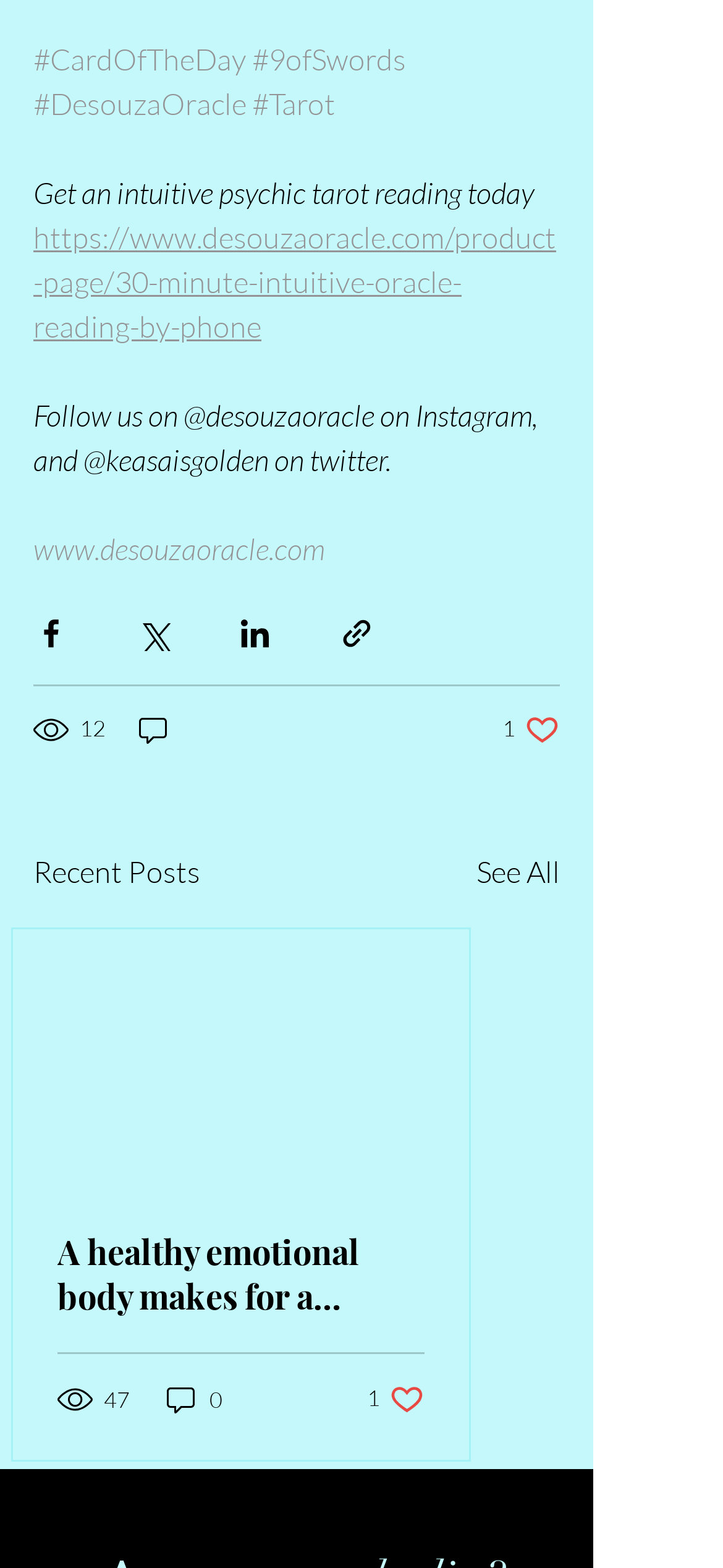Please provide a short answer using a single word or phrase for the question:
How many views does the recent post have?

47